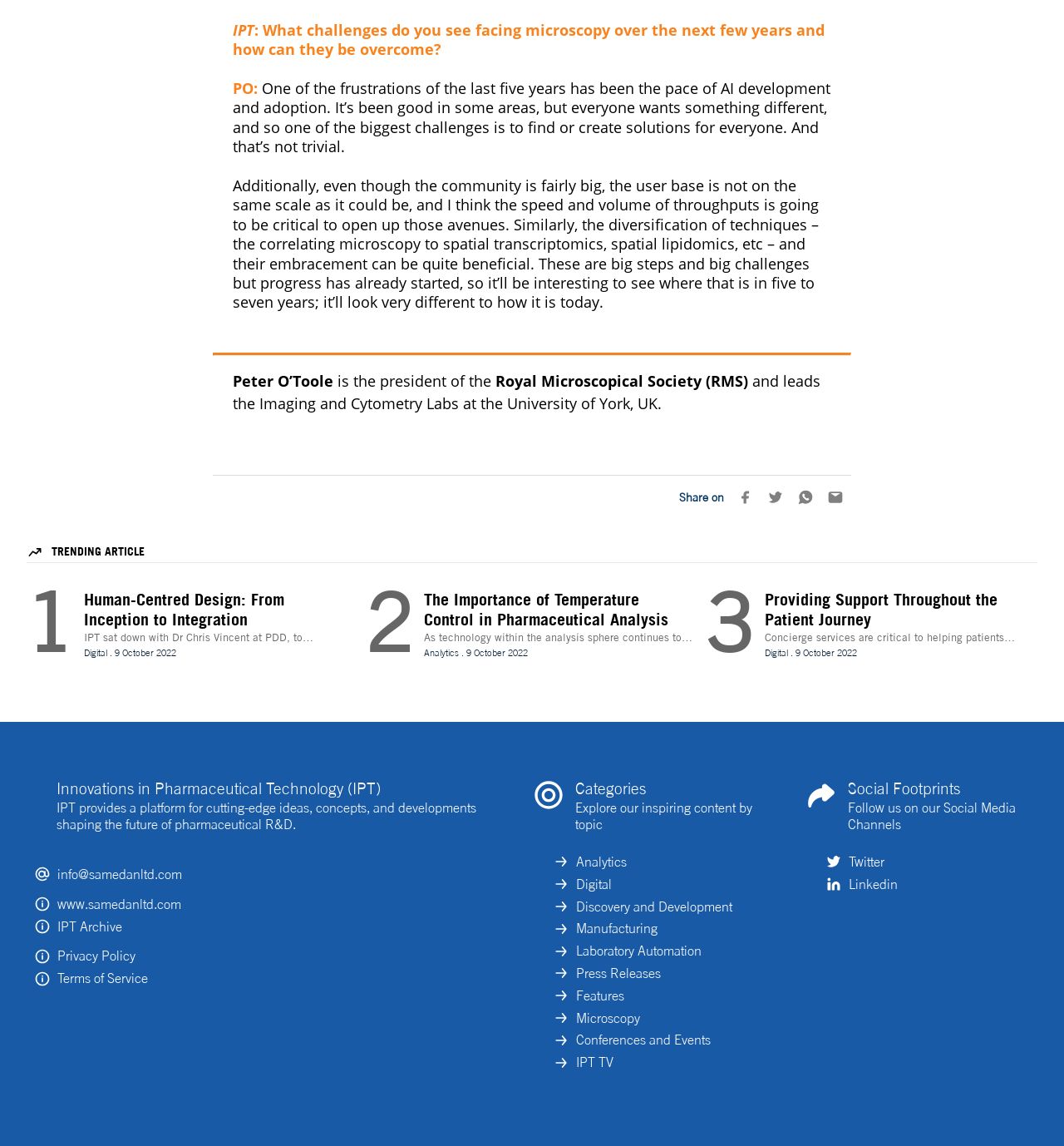Identify the bounding box coordinates of the clickable section necessary to follow the following instruction: "View 'BOXOFFICE' news". The coordinates should be presented as four float numbers from 0 to 1, i.e., [left, top, right, bottom].

None